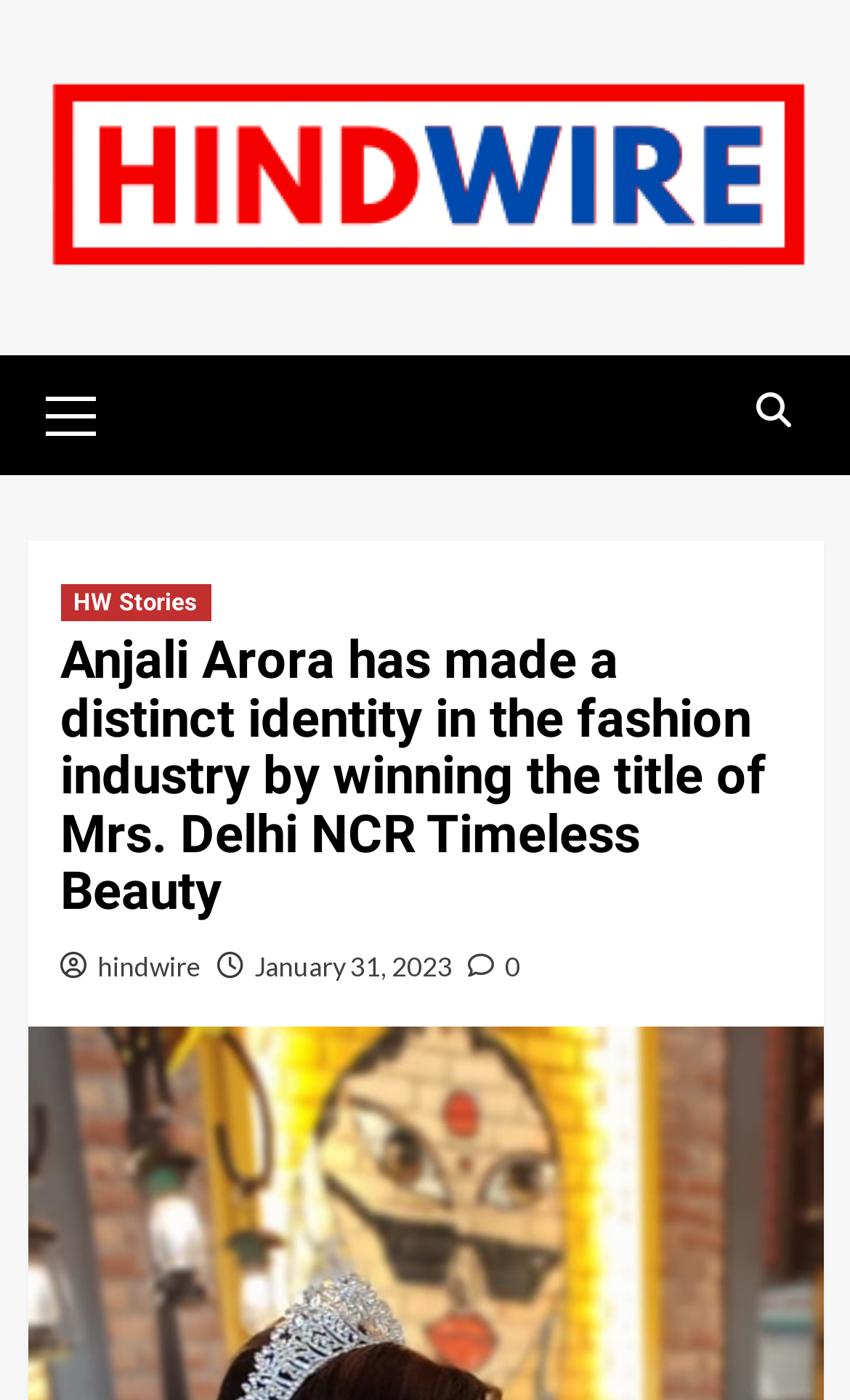What is the date of the article?
Look at the image and answer the question with a single word or phrase.

January 31, 2023